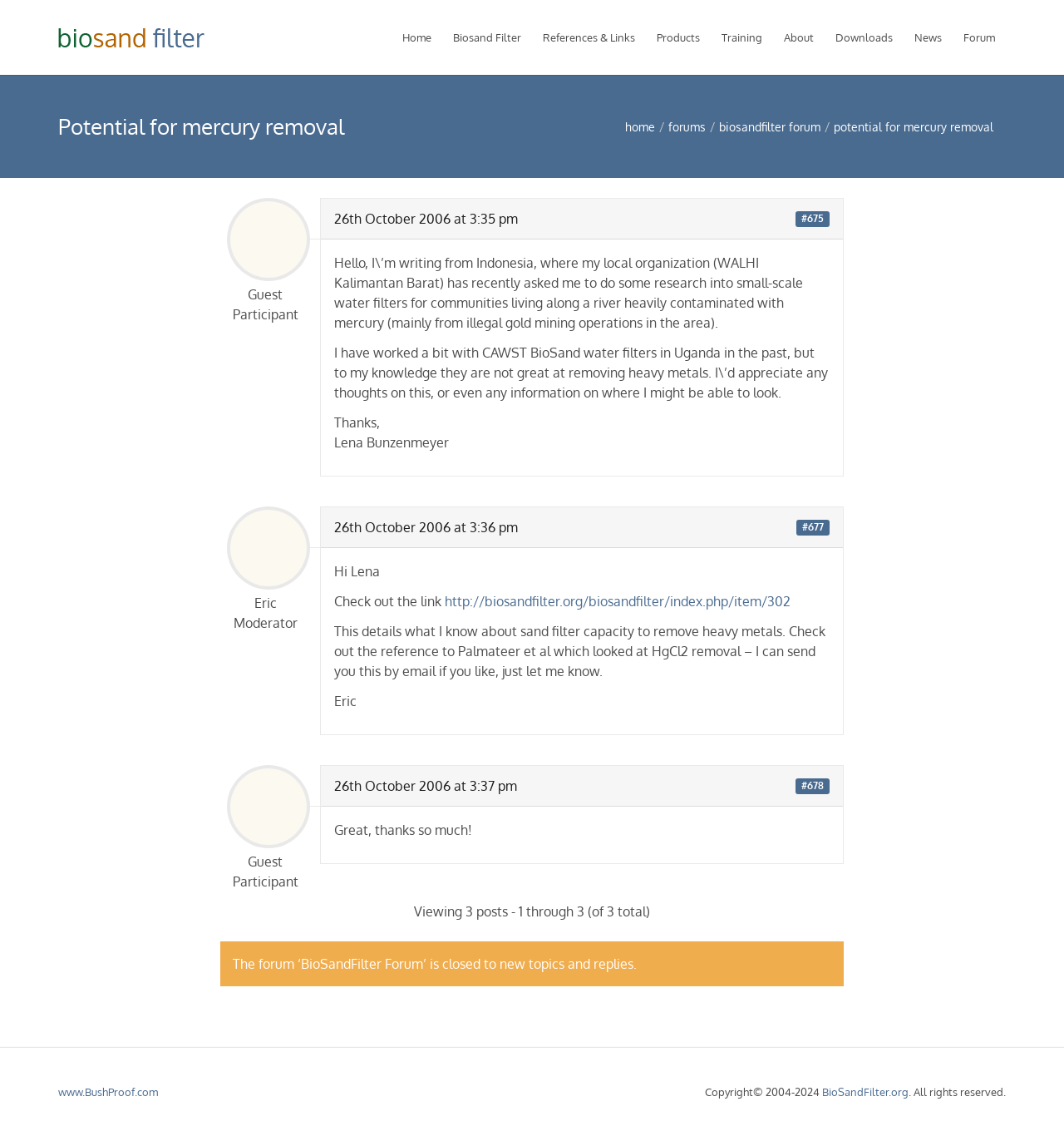Locate the bounding box coordinates of the clickable region necessary to complete the following instruction: "Click on the Biosand filter link". Provide the coordinates in the format of four float numbers between 0 and 1, i.e., [left, top, right, bottom].

[0.055, 0.0, 0.214, 0.067]